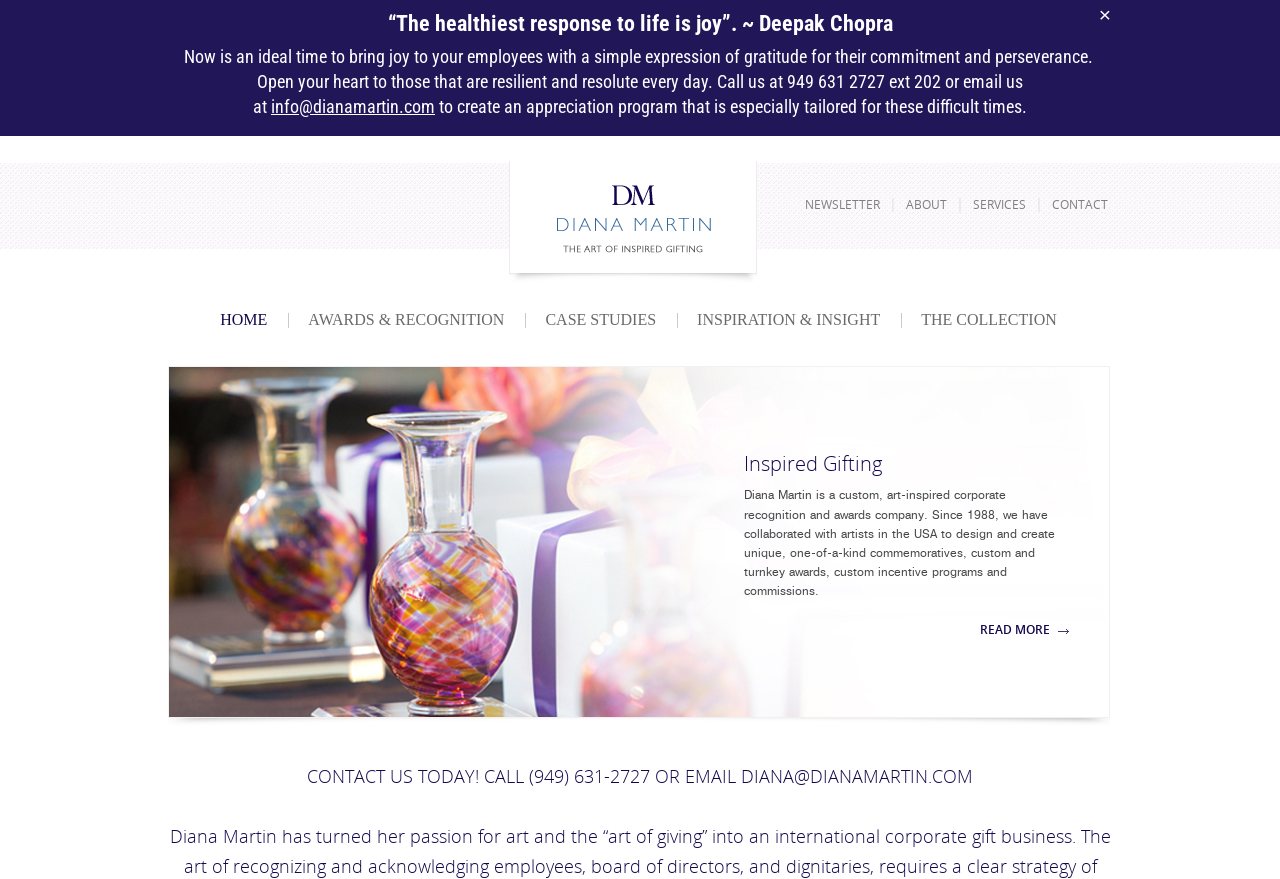What is the name of the company?
Carefully analyze the image and provide a thorough answer to the question.

I found the company name by looking at the link element with the text 'Diana Martin Gifts' which has a bounding box coordinate of [0.398, 0.183, 0.591, 0.323].